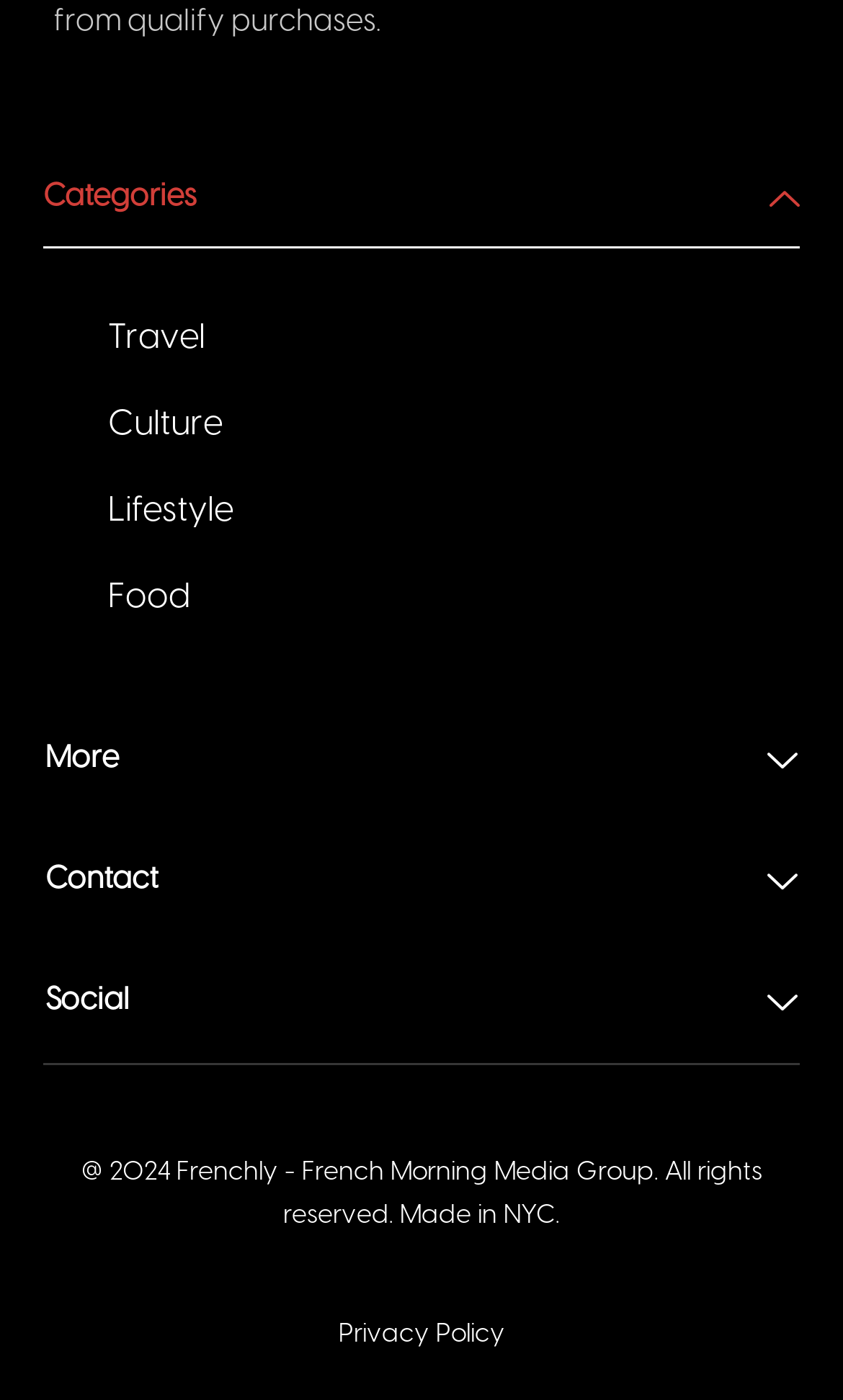Can you find the bounding box coordinates of the area I should click to execute the following instruction: "Click on Categories"?

[0.051, 0.108, 0.949, 0.177]